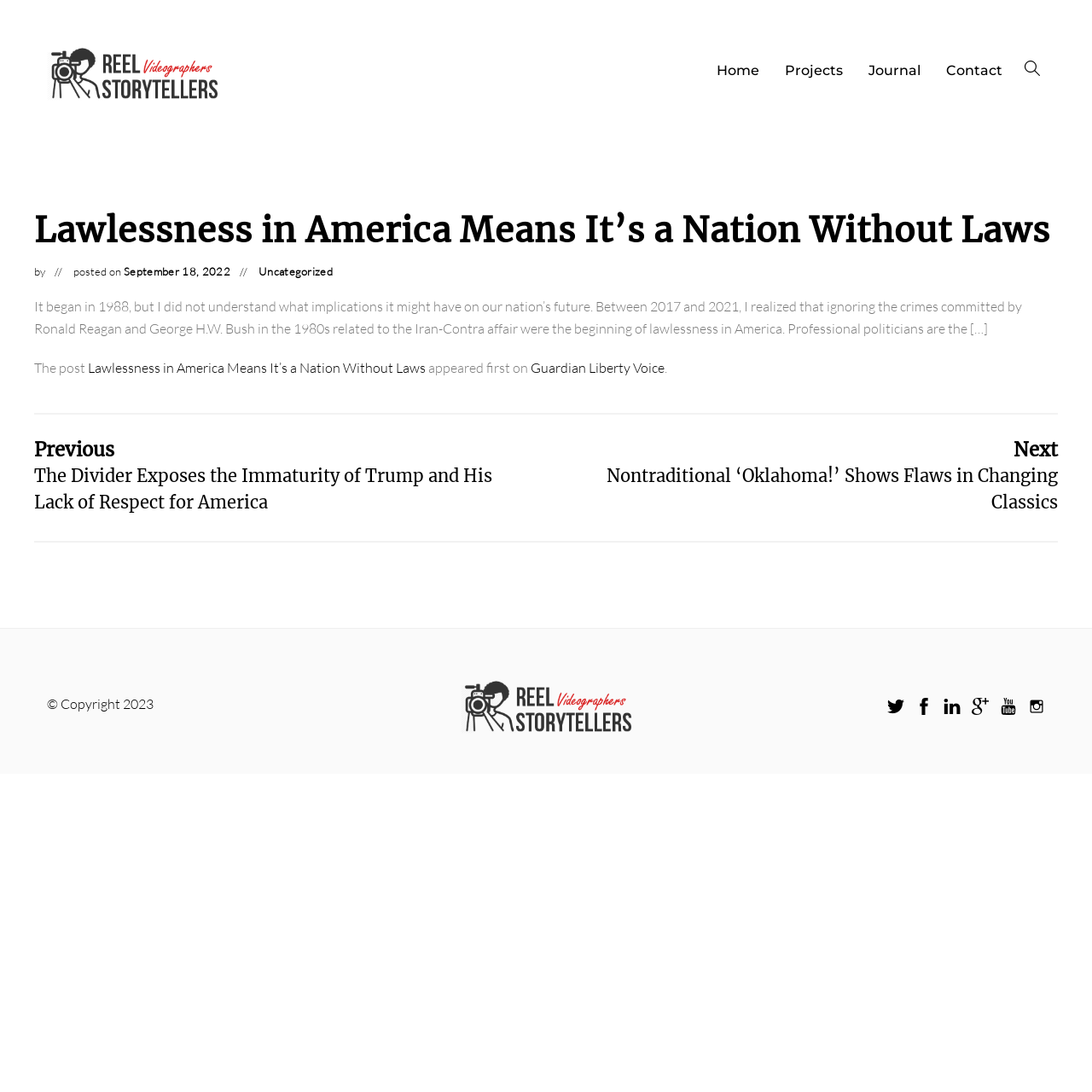Please locate the clickable area by providing the bounding box coordinates to follow this instruction: "Go to the home page".

[0.656, 0.047, 0.695, 0.083]